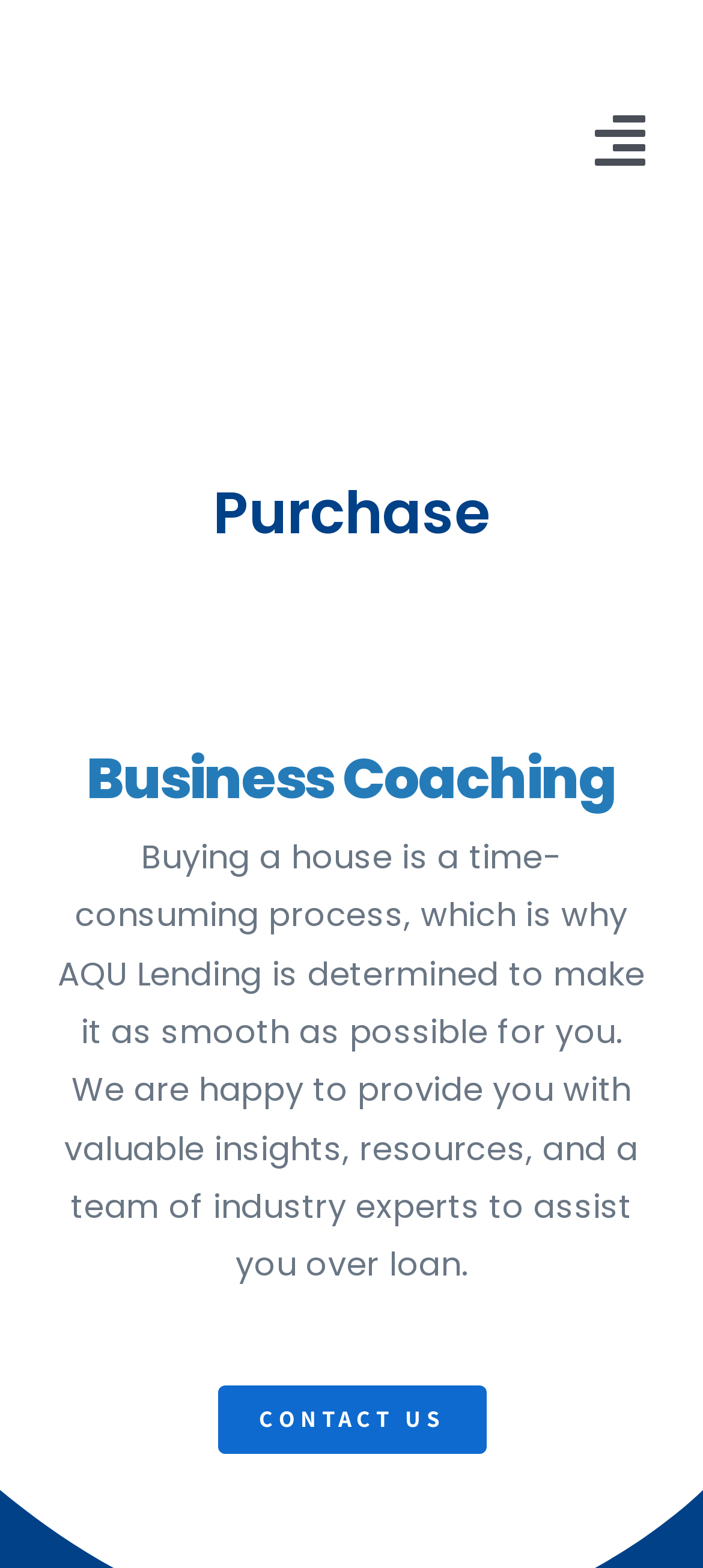Please mark the bounding box coordinates of the area that should be clicked to carry out the instruction: "Open LENDING submenu".

[0.0, 0.213, 0.179, 0.268]